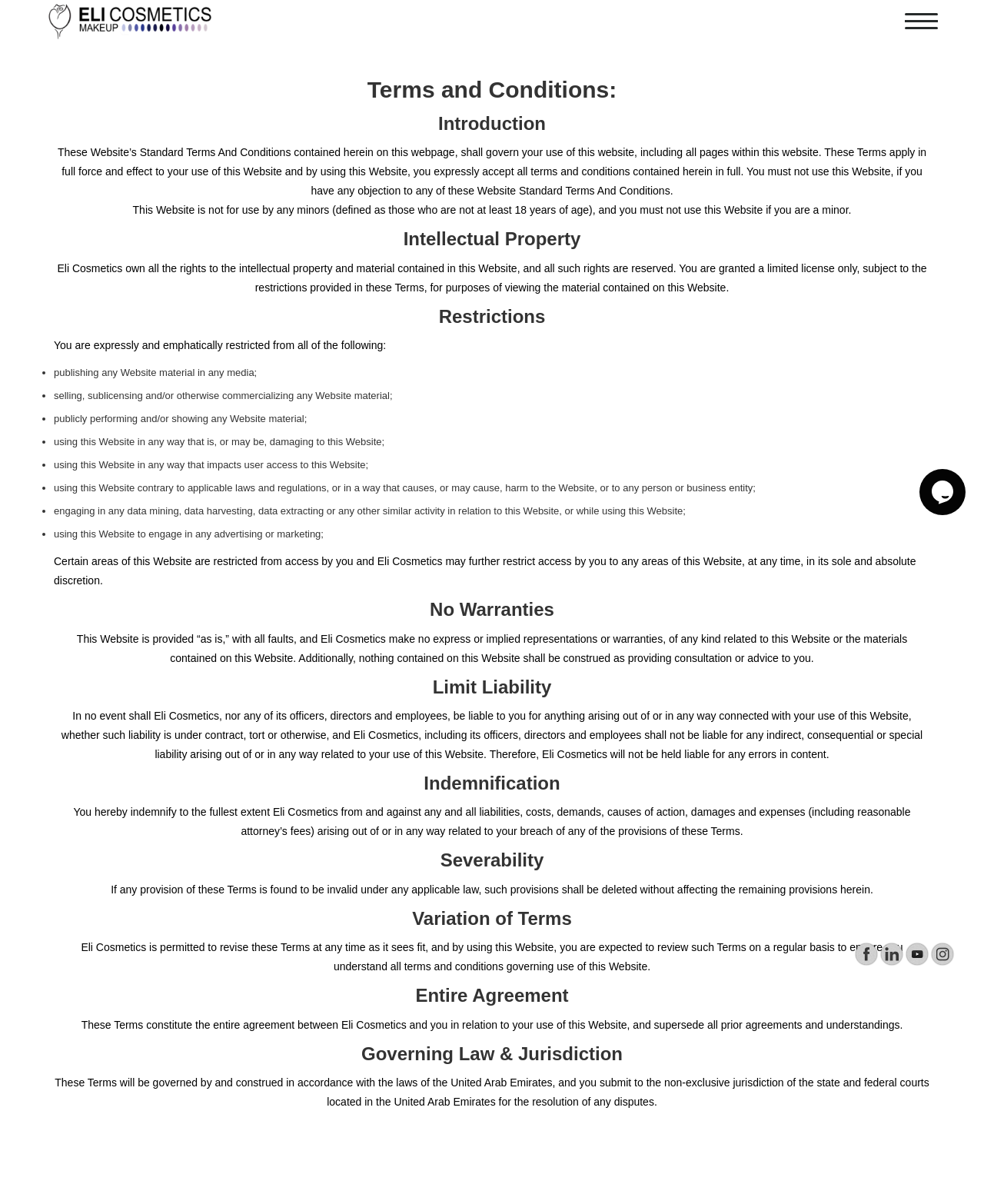What is the minimum age requirement to use this website?
Refer to the image and provide a one-word or short phrase answer.

18 years old